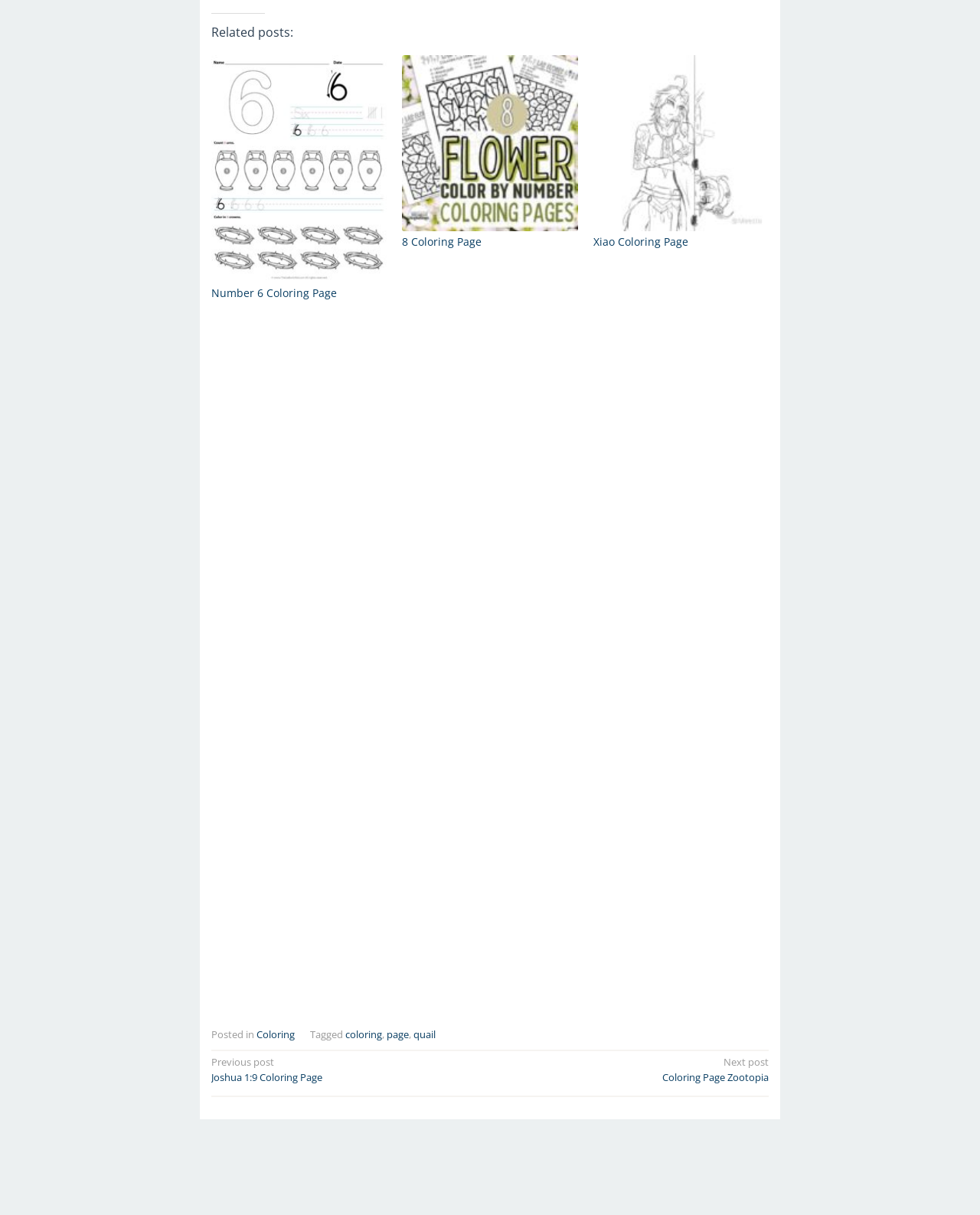How many related posts are there?
Please provide a detailed and comprehensive answer to the question.

I counted the number of links with the text 'Permalink to:' and found three related posts.